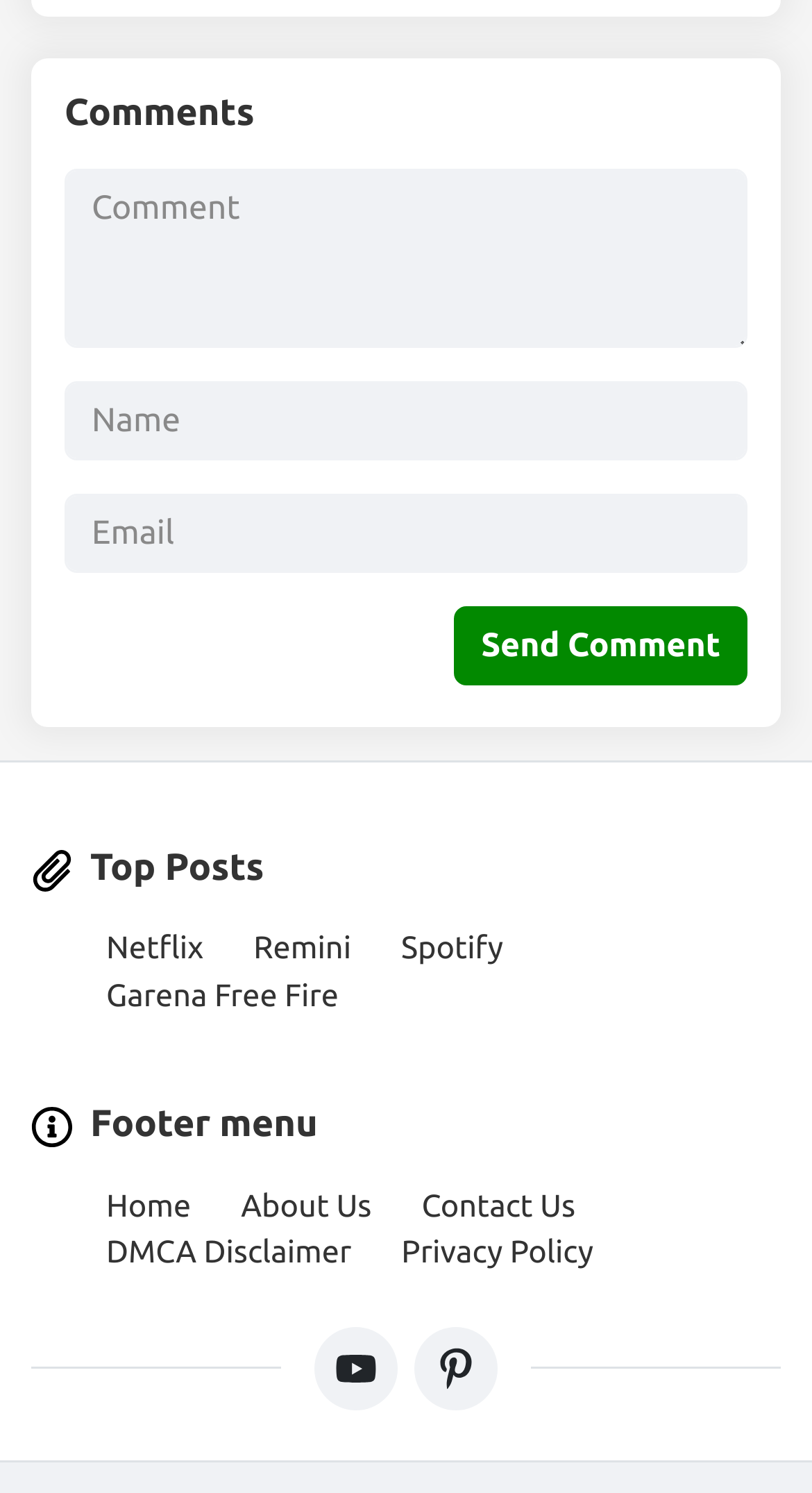Reply to the question with a single word or phrase:
What type of content is listed under 'Top Posts'?

Images